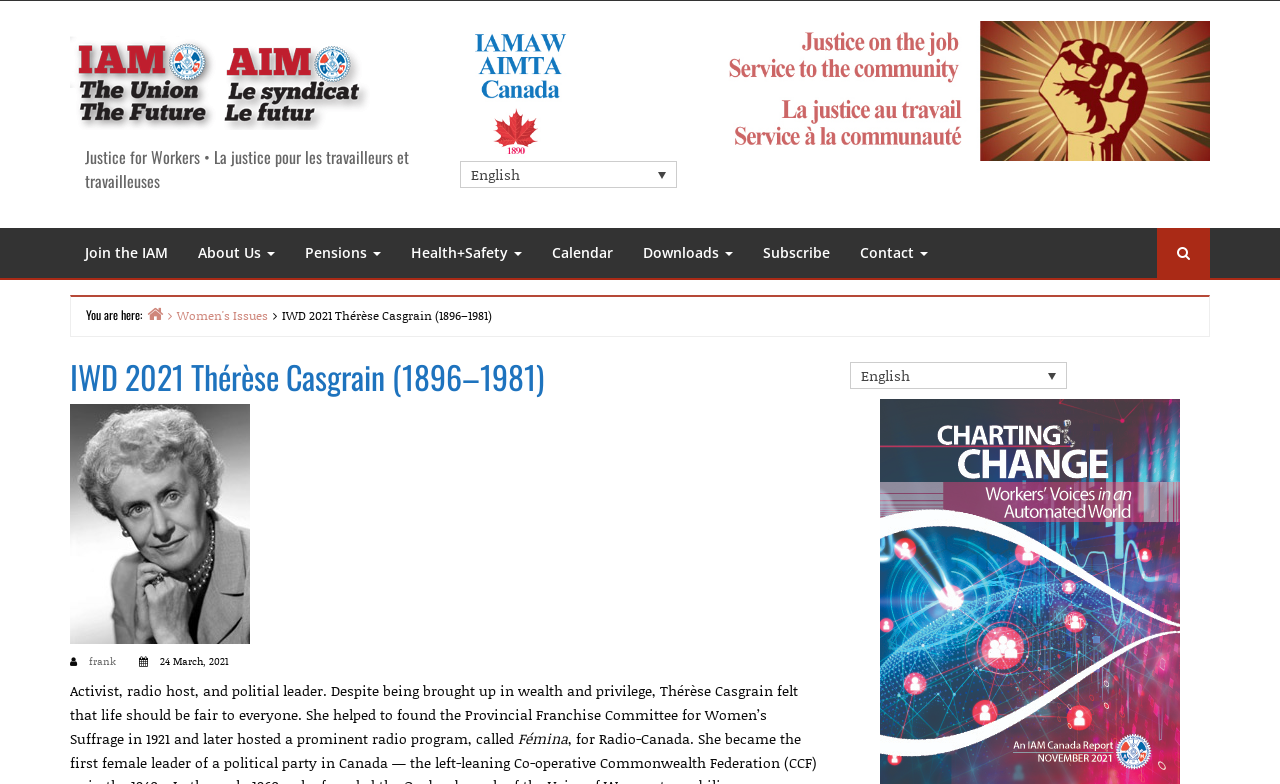Can you look at the image and give a comprehensive answer to the question:
How many navigation menus are there on this webpage?

The webpage has two navigation elements, one is 'Primary Menu' and the other is 'Breadcrumbs', which indicates that there are two navigation menus on this webpage.